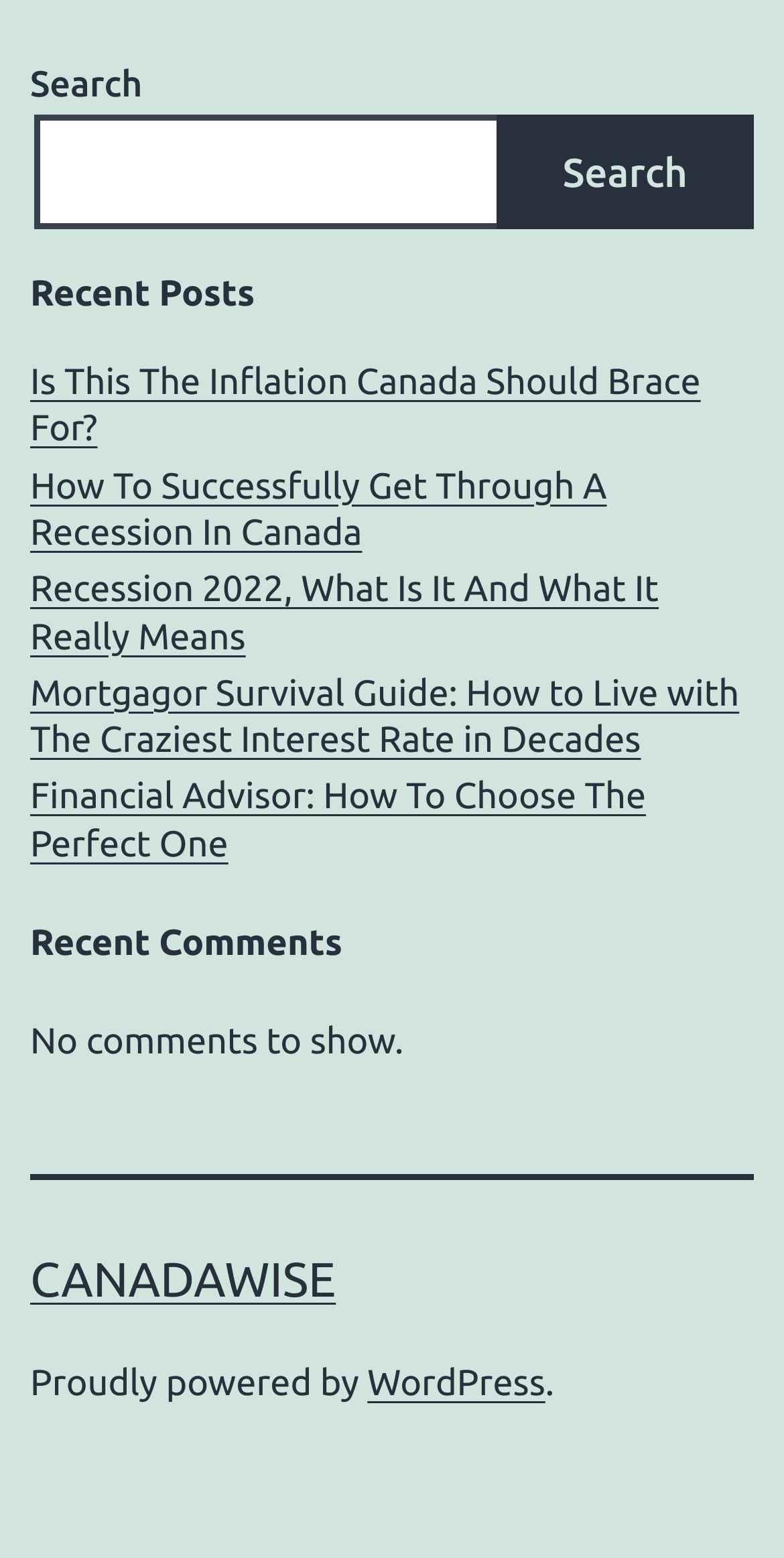Find the bounding box coordinates of the clickable element required to execute the following instruction: "Check 'Recent Comments' section". Provide the coordinates as four float numbers between 0 and 1, i.e., [left, top, right, bottom].

[0.038, 0.59, 0.962, 0.622]